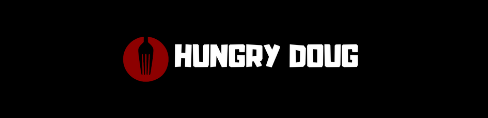What does the circular icon in red depict?
Please interpret the details in the image and answer the question thoroughly.

The caption describes the circular icon in red as depicting a fork, which symbolizes culinary adventures and highlights the brand's focus on delicious meals.